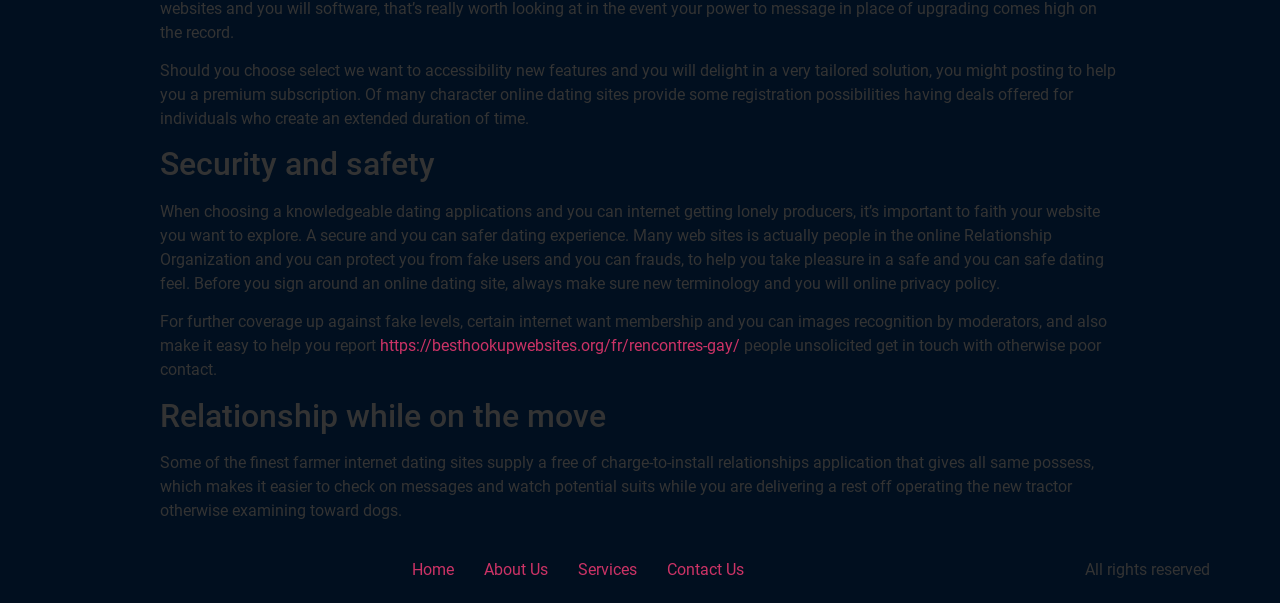Locate the bounding box for the described UI element: "About Us". Ensure the coordinates are four float numbers between 0 and 1, formatted as [left, top, right, bottom].

[0.366, 0.918, 0.439, 0.974]